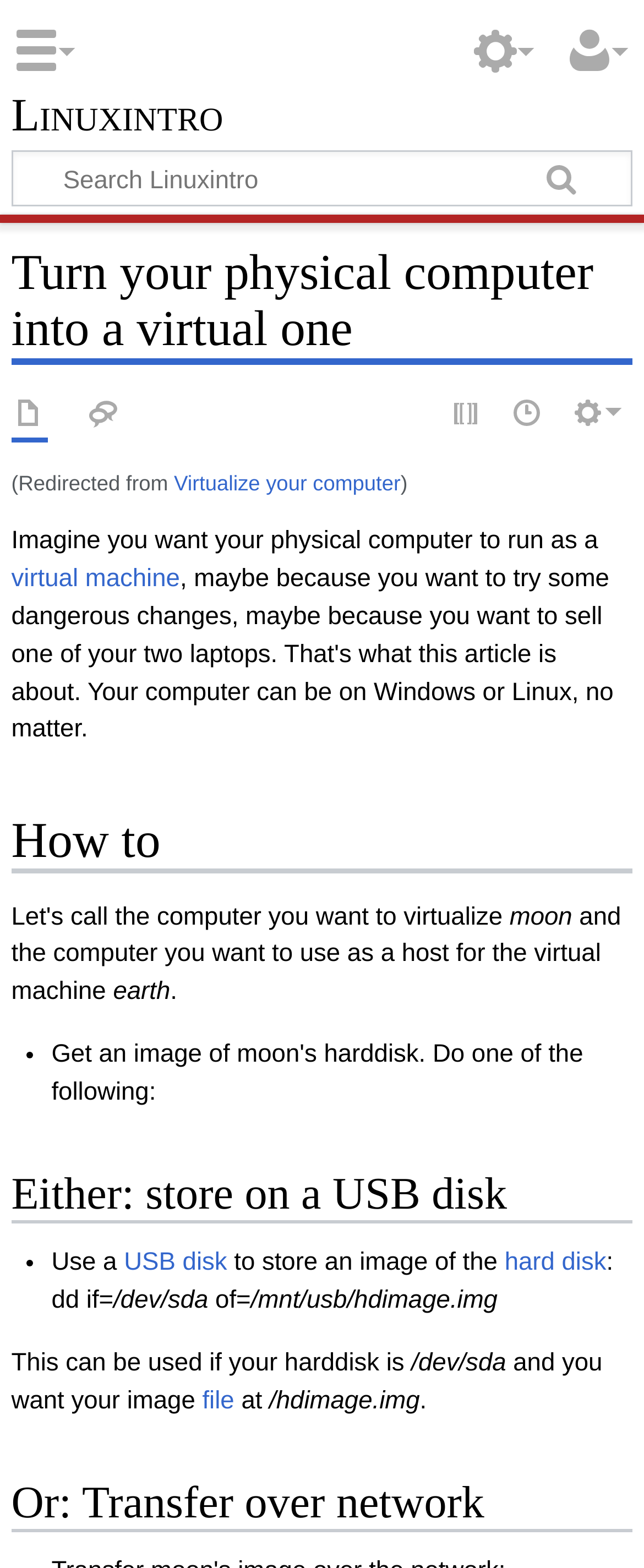Please give a one-word or short phrase response to the following question: 
What is the purpose of the webpage?

Turn physical computer into virtual one